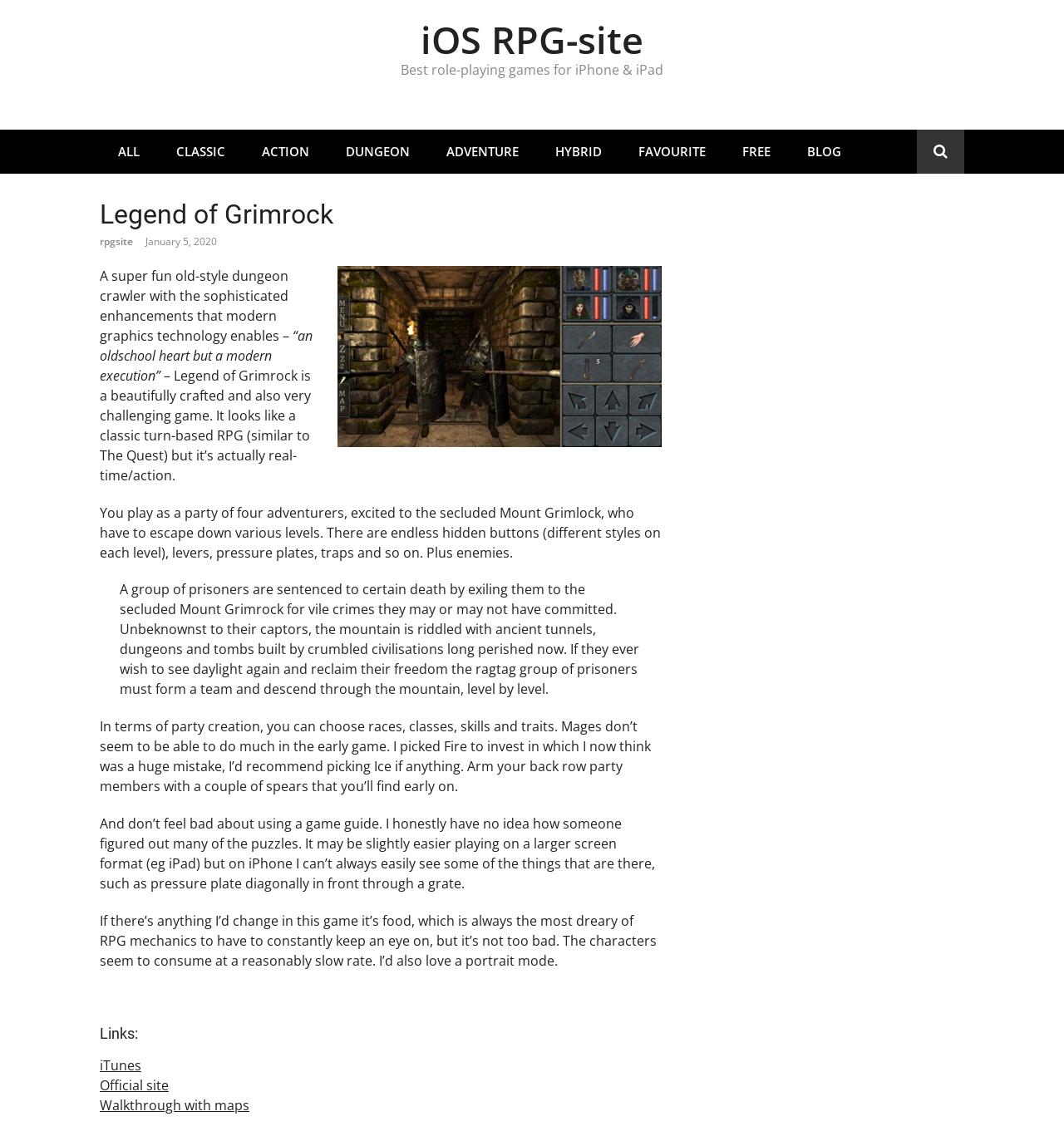Show the bounding box coordinates of the element that should be clicked to complete the task: "Visit the official site of Legend of Grimrock".

[0.094, 0.939, 0.159, 0.955]